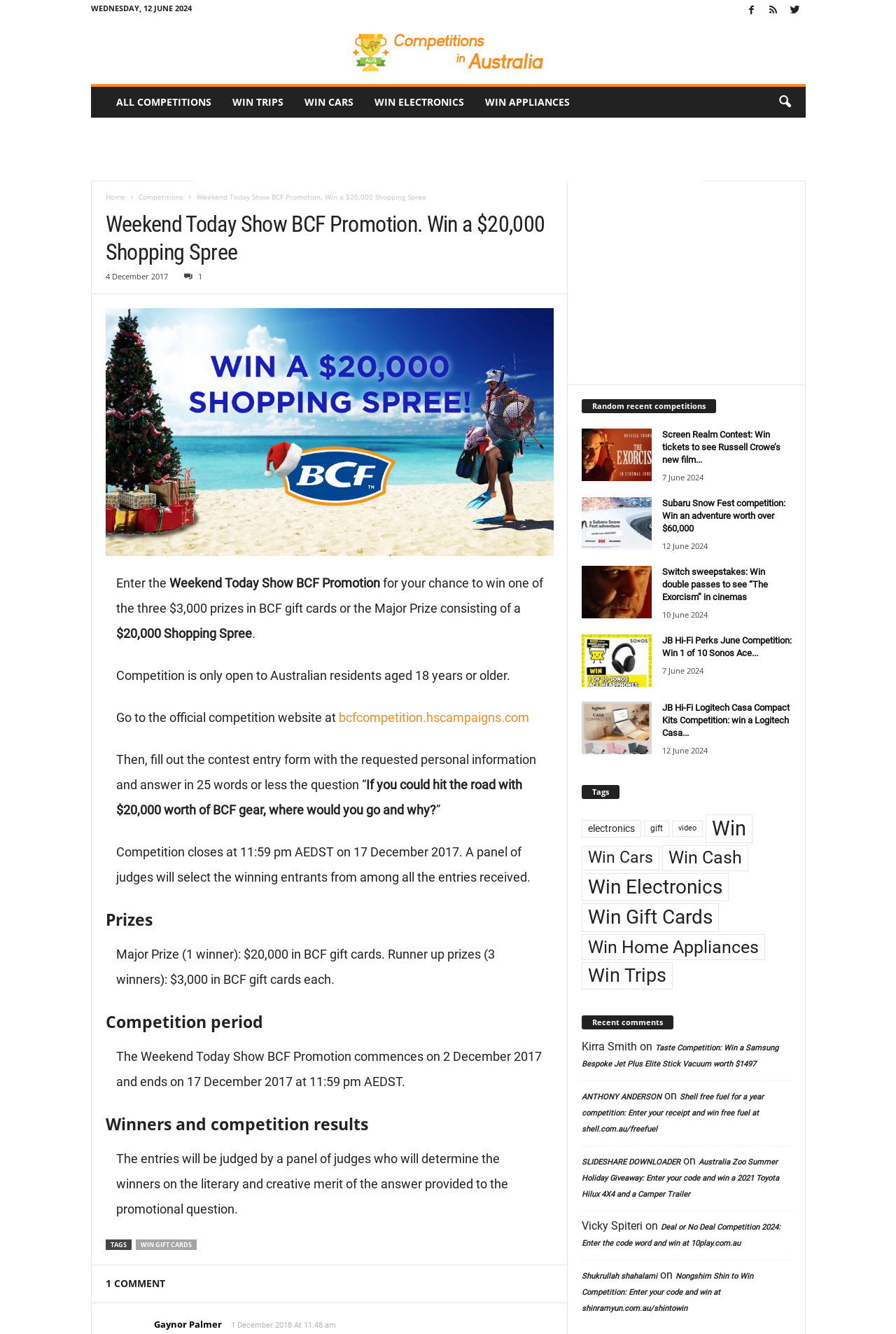Find the bounding box coordinates for the area that should be clicked to accomplish the instruction: "explore early work".

None